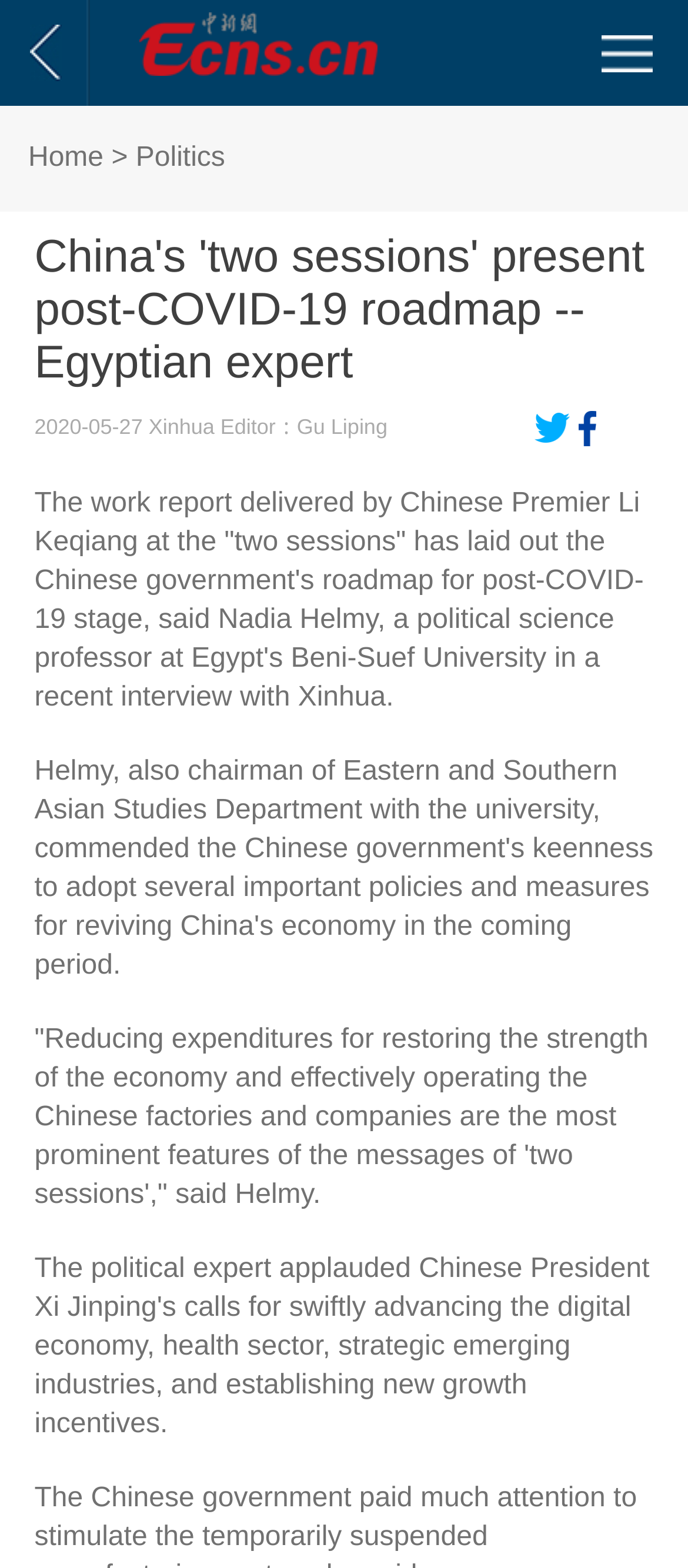Who is the editor of the news article?
Using the details from the image, give an elaborate explanation to answer the question.

I found the editor's name by looking at the text 'Editor：Gu Liping' which is located below the date of the news article and above the article content.